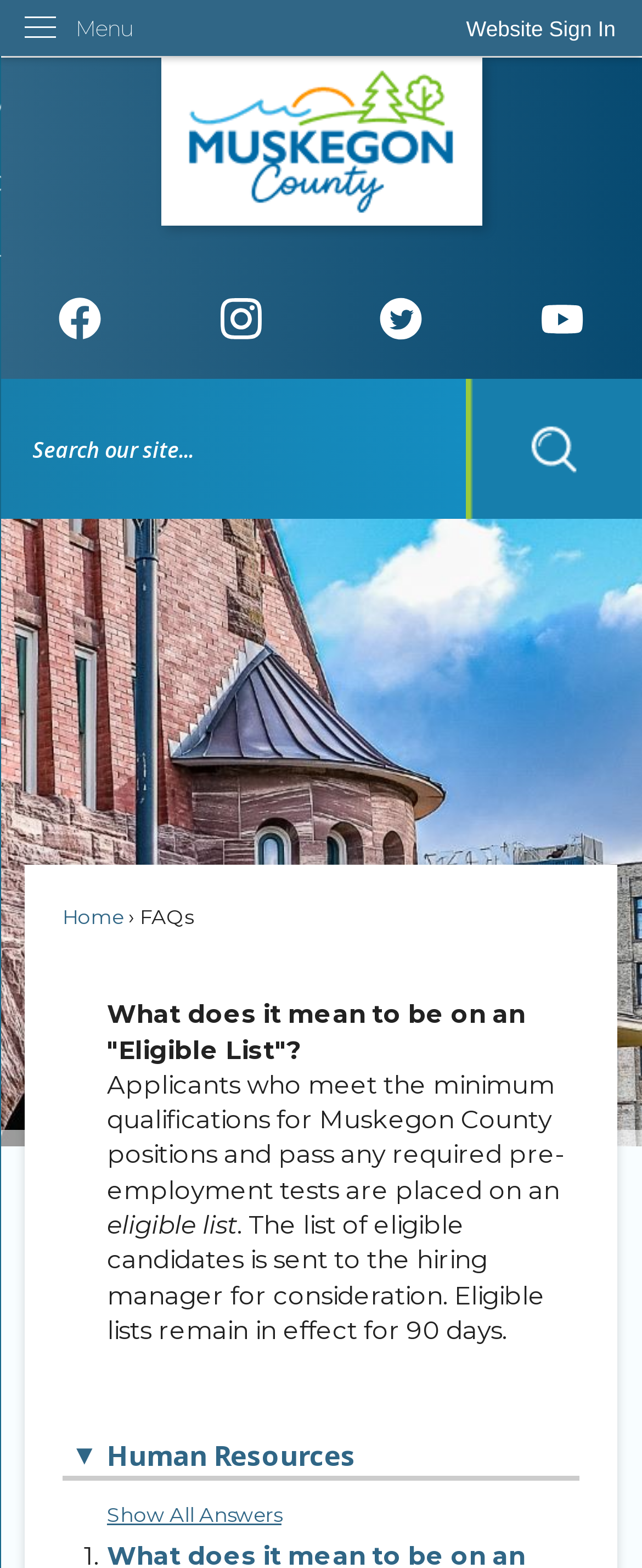Answer the question below using just one word or a short phrase: 
What is the purpose of the 'Show All Answers' link?

To show all answers